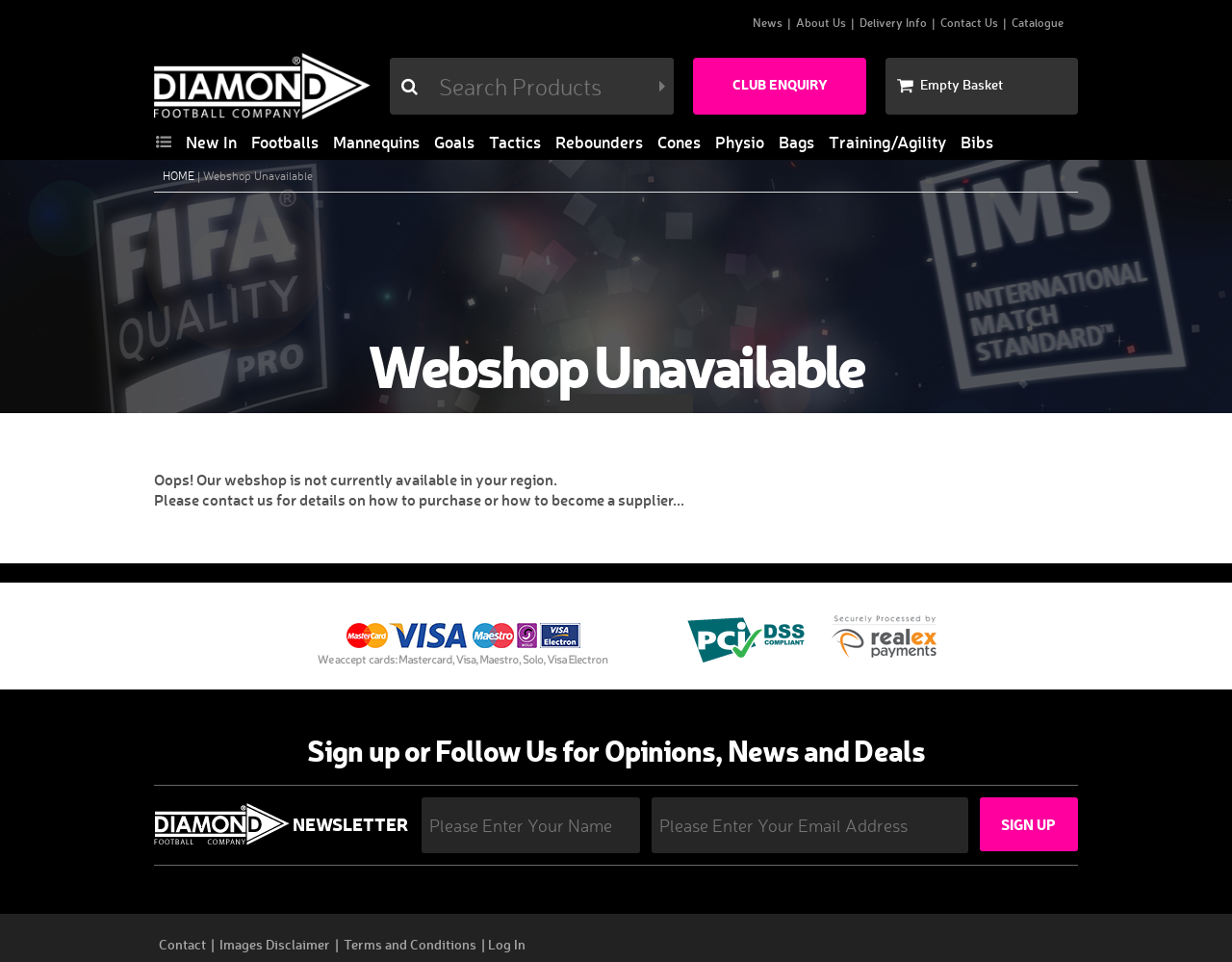Please locate the bounding box coordinates of the element that needs to be clicked to achieve the following instruction: "View New In products". The coordinates should be four float numbers between 0 and 1, i.e., [left, top, right, bottom].

[0.147, 0.137, 0.196, 0.159]